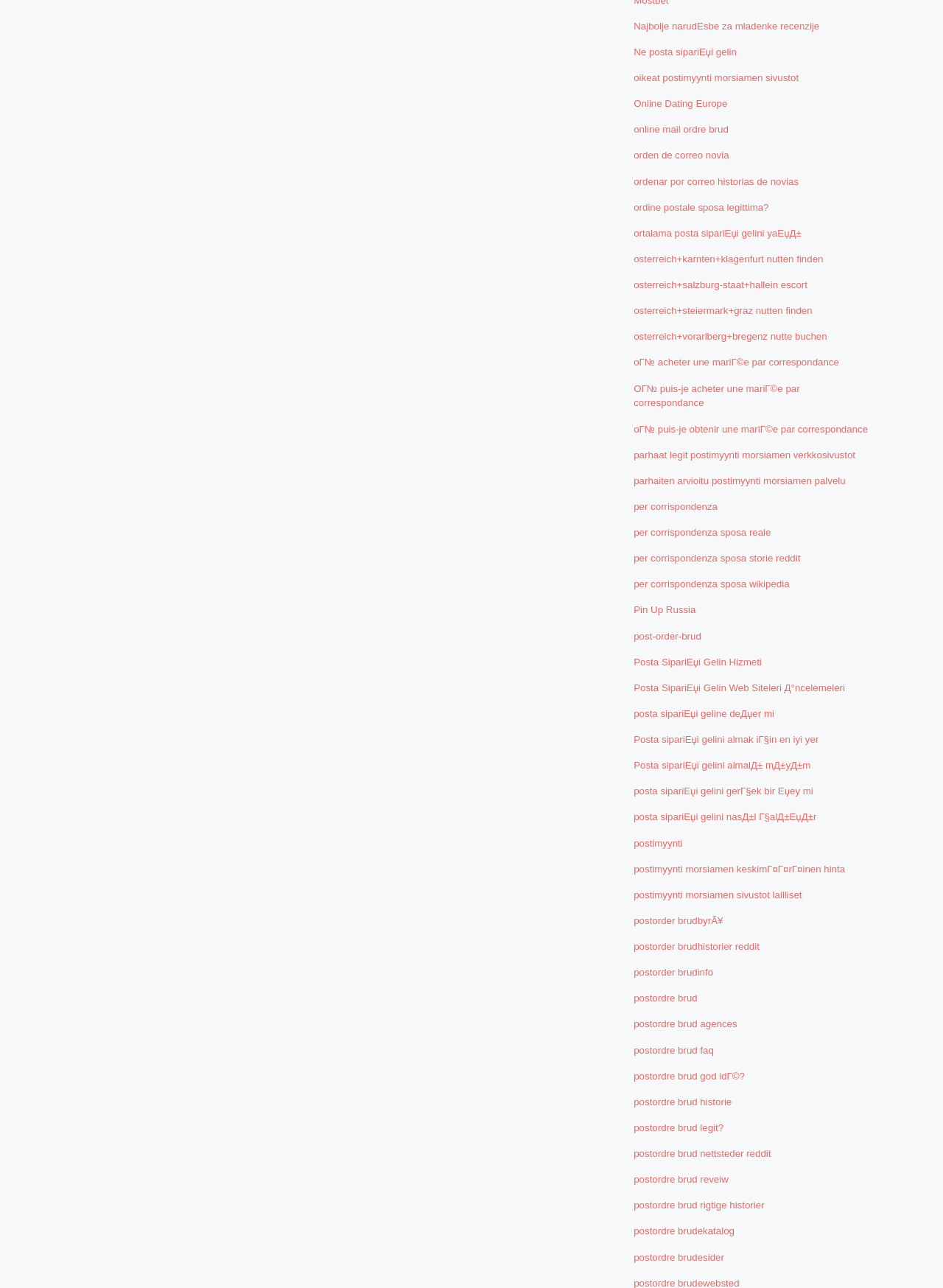What is the tone of this webpage?
From the image, respond using a single word or phrase.

Informative